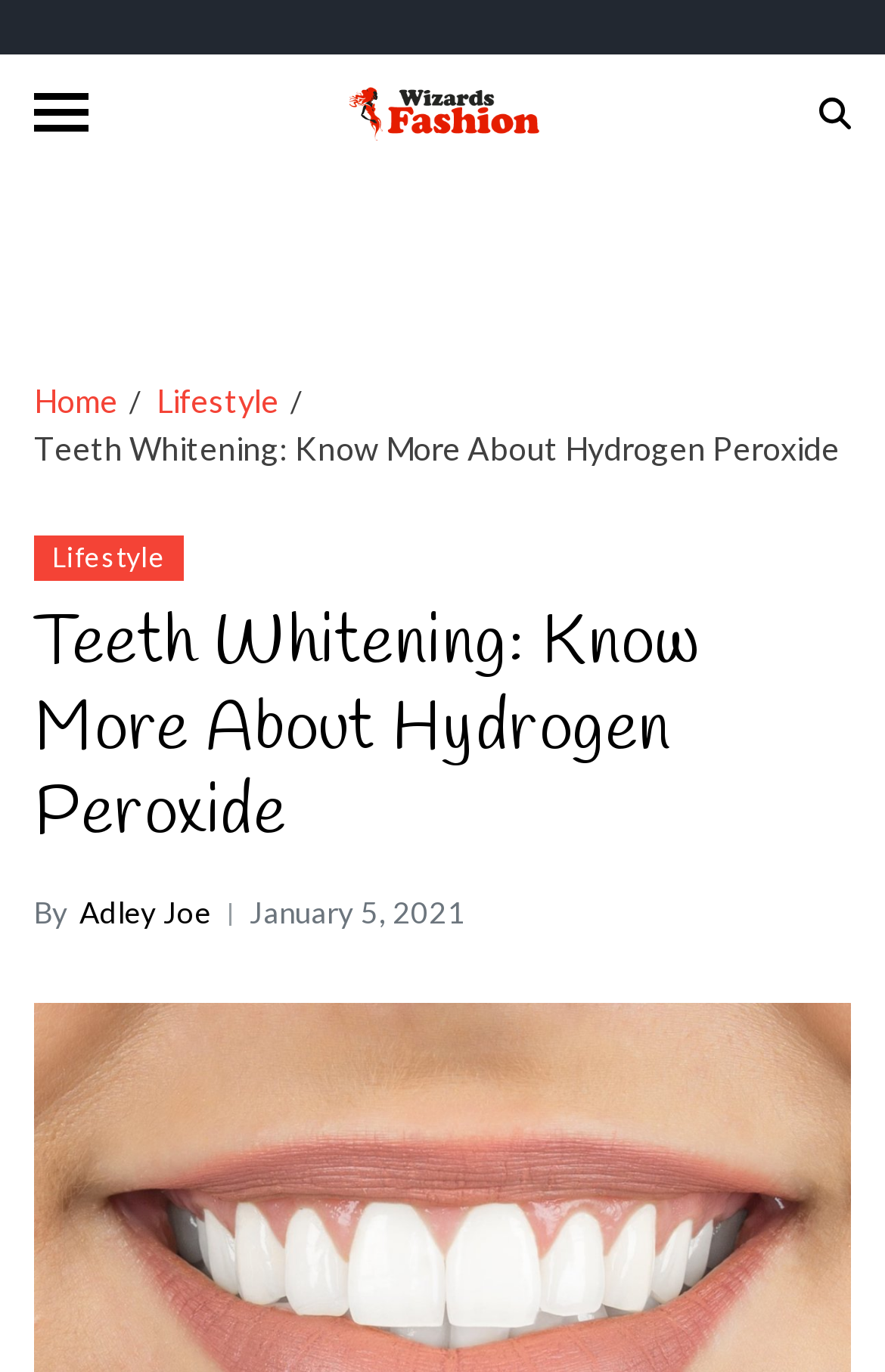What is the topic of the article?
Using the image as a reference, answer with just one word or a short phrase.

Teeth Whitening